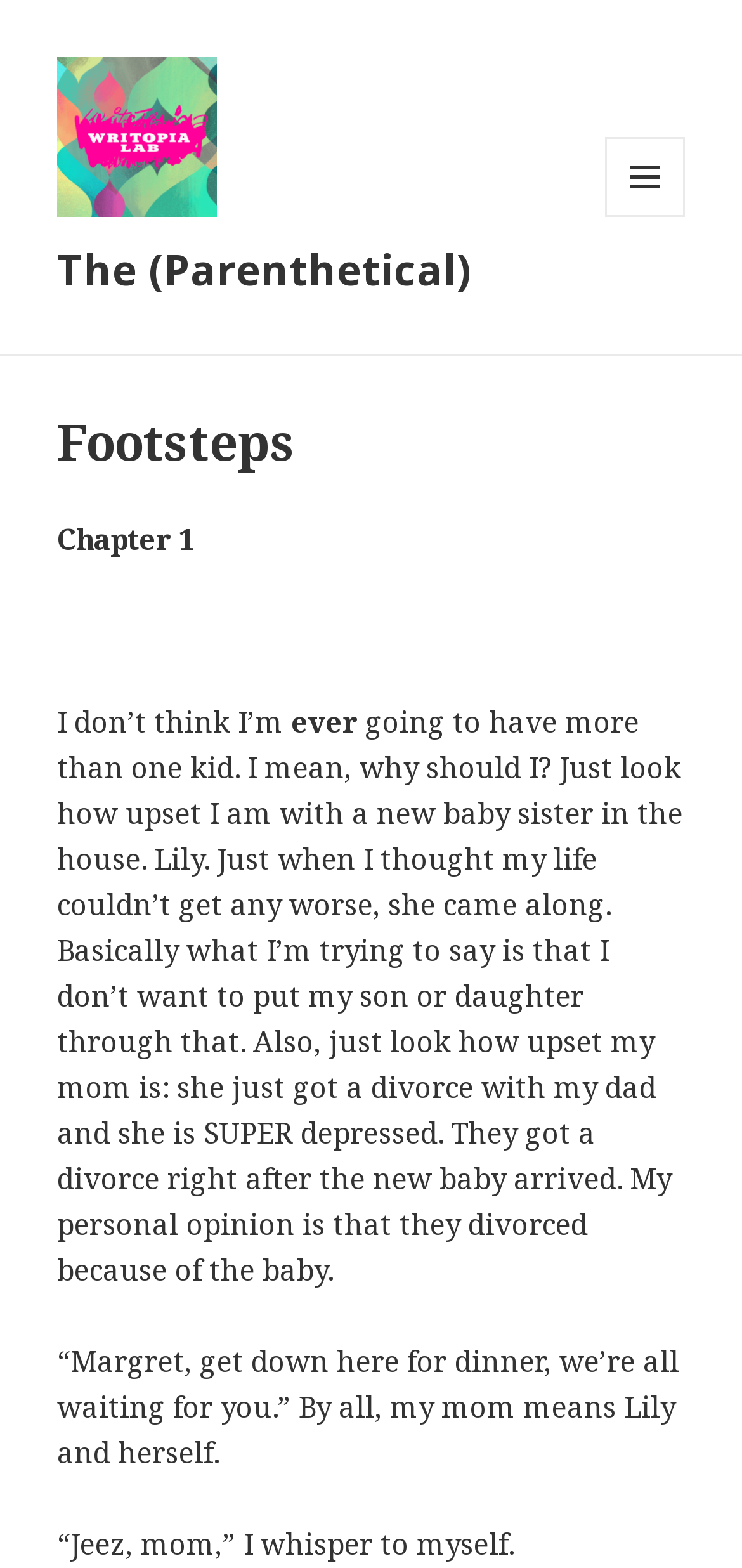Respond with a single word or phrase for the following question: 
What is the name of the narrator's baby sister?

Lily